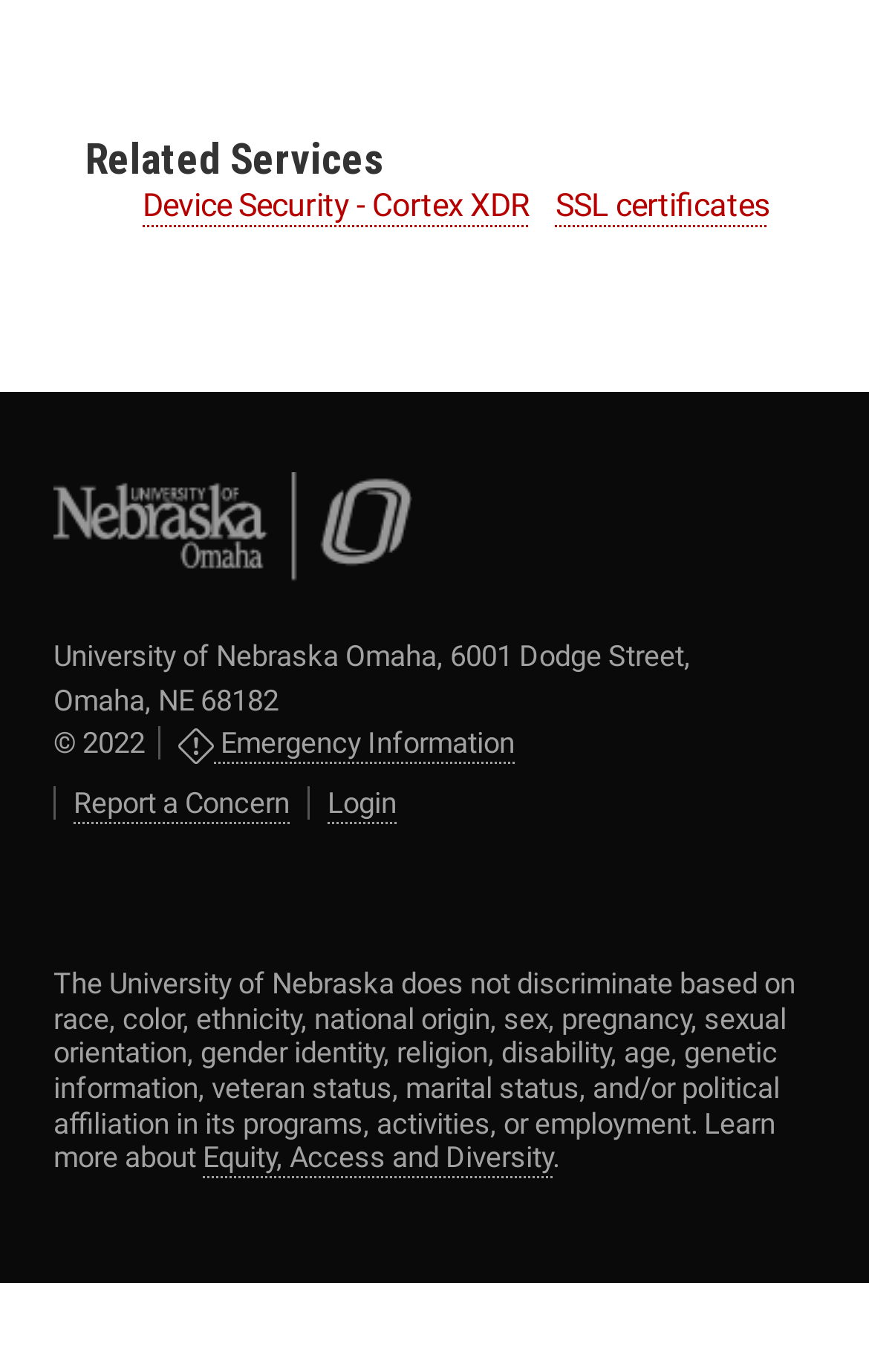Extract the bounding box coordinates for the UI element described as: "Login".

[0.354, 0.573, 0.477, 0.598]